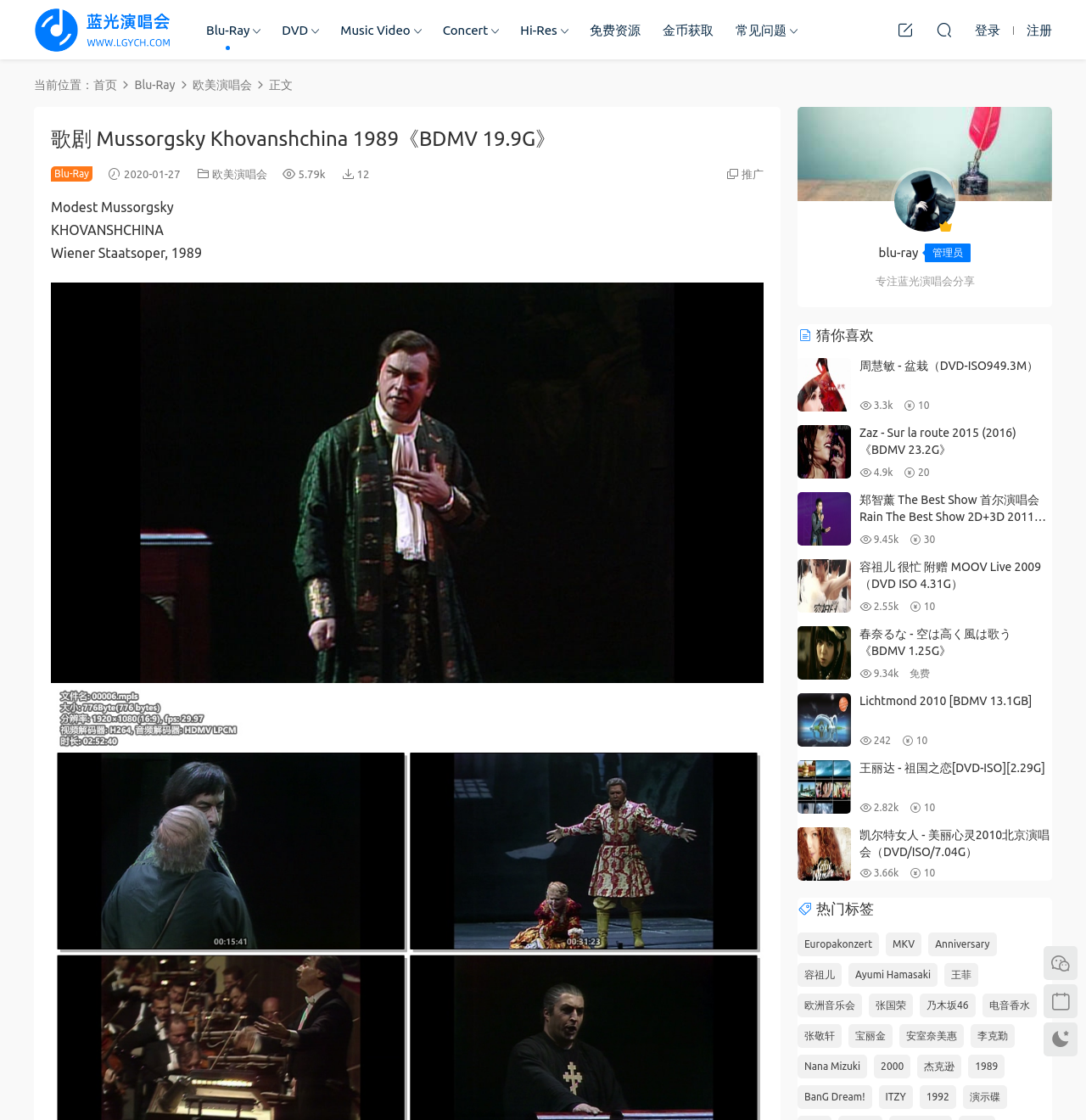Please specify the bounding box coordinates of the element that should be clicked to execute the given instruction: 'Click on Blu-Ray'. Ensure the coordinates are four float numbers between 0 and 1, expressed as [left, top, right, bottom].

[0.18, 0.0, 0.24, 0.053]